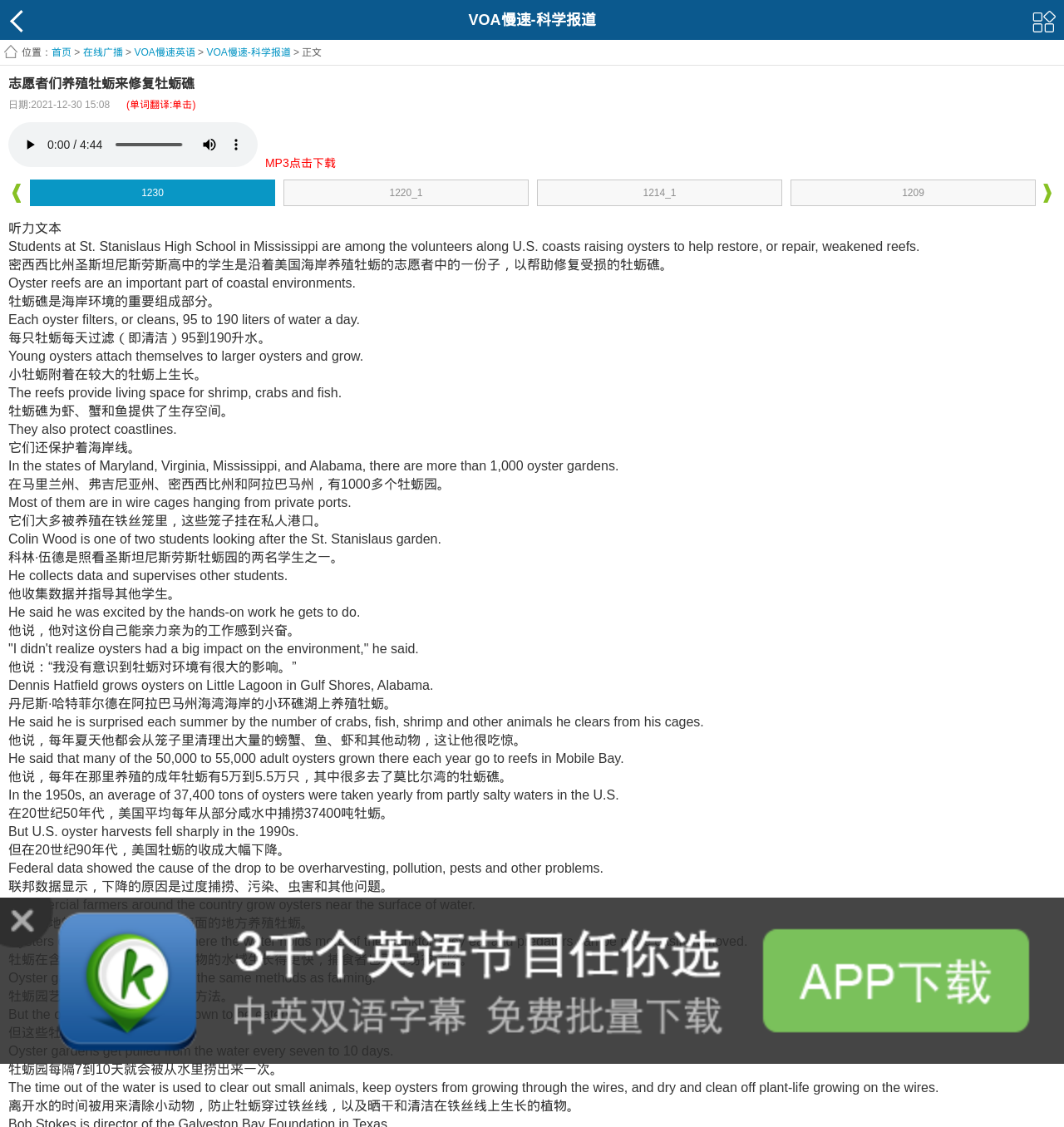Please determine the bounding box coordinates for the UI element described here. Use the format (top-left x, top-left y, bottom-right x, bottom-right y) with values bounded between 0 and 1: 1220_1

[0.266, 0.159, 0.497, 0.183]